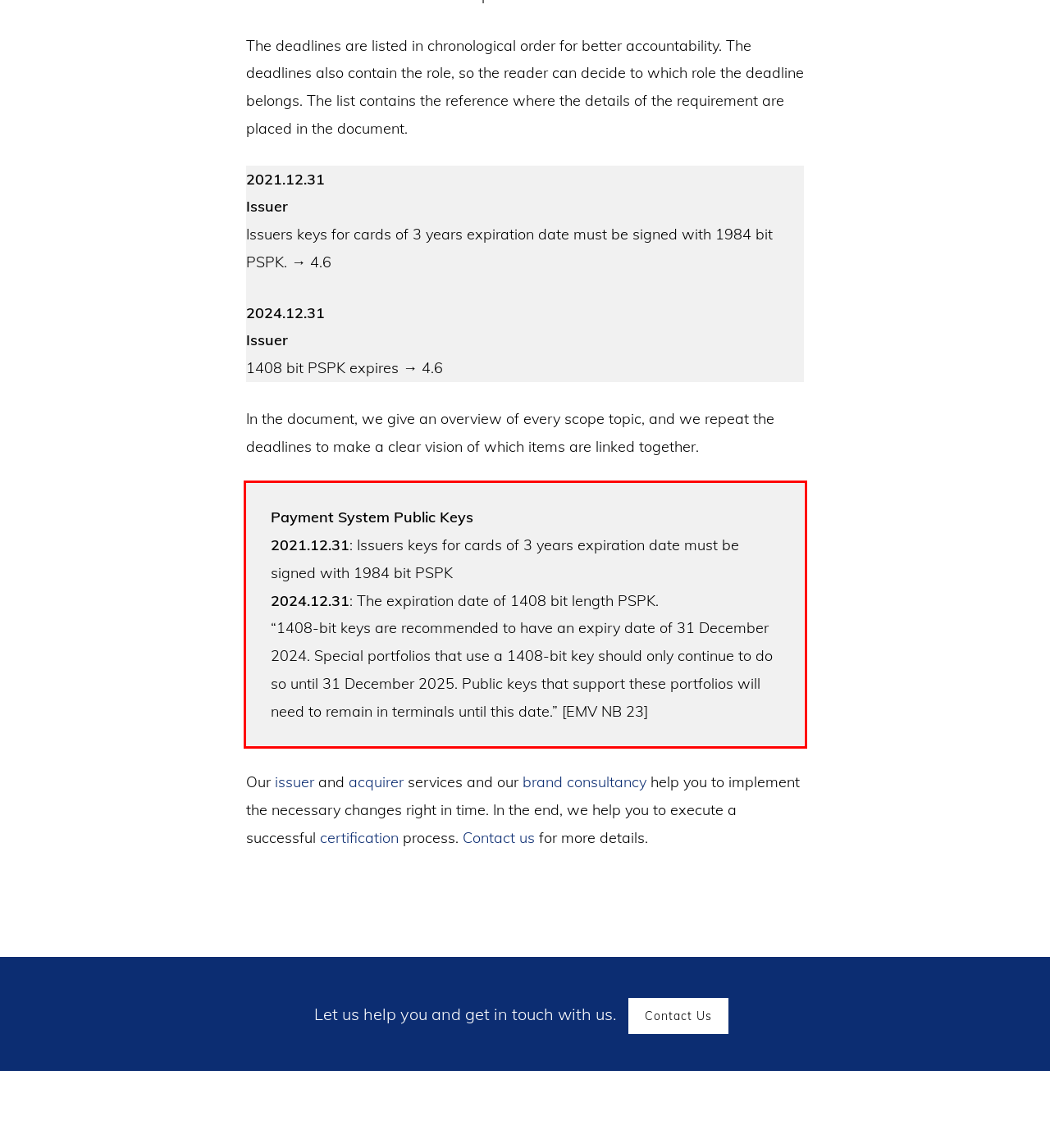Examine the screenshot of the webpage, locate the red bounding box, and generate the text contained within it.

Payment System Public Keys 2021.12.31: Issuers keys for cards of 3 years expiration date must be signed with 1984 bit PSPK 2024.12.31: The expiration date of 1408 bit length PSPK. “1408-bit keys are recommended to have an expiry date of 31 December 2024. Special portfolios that use a 1408-bit key should only continue to do so until 31 December 2025. Public keys that support these portfolios will need to remain in terminals until this date.” [EMV NB 23]